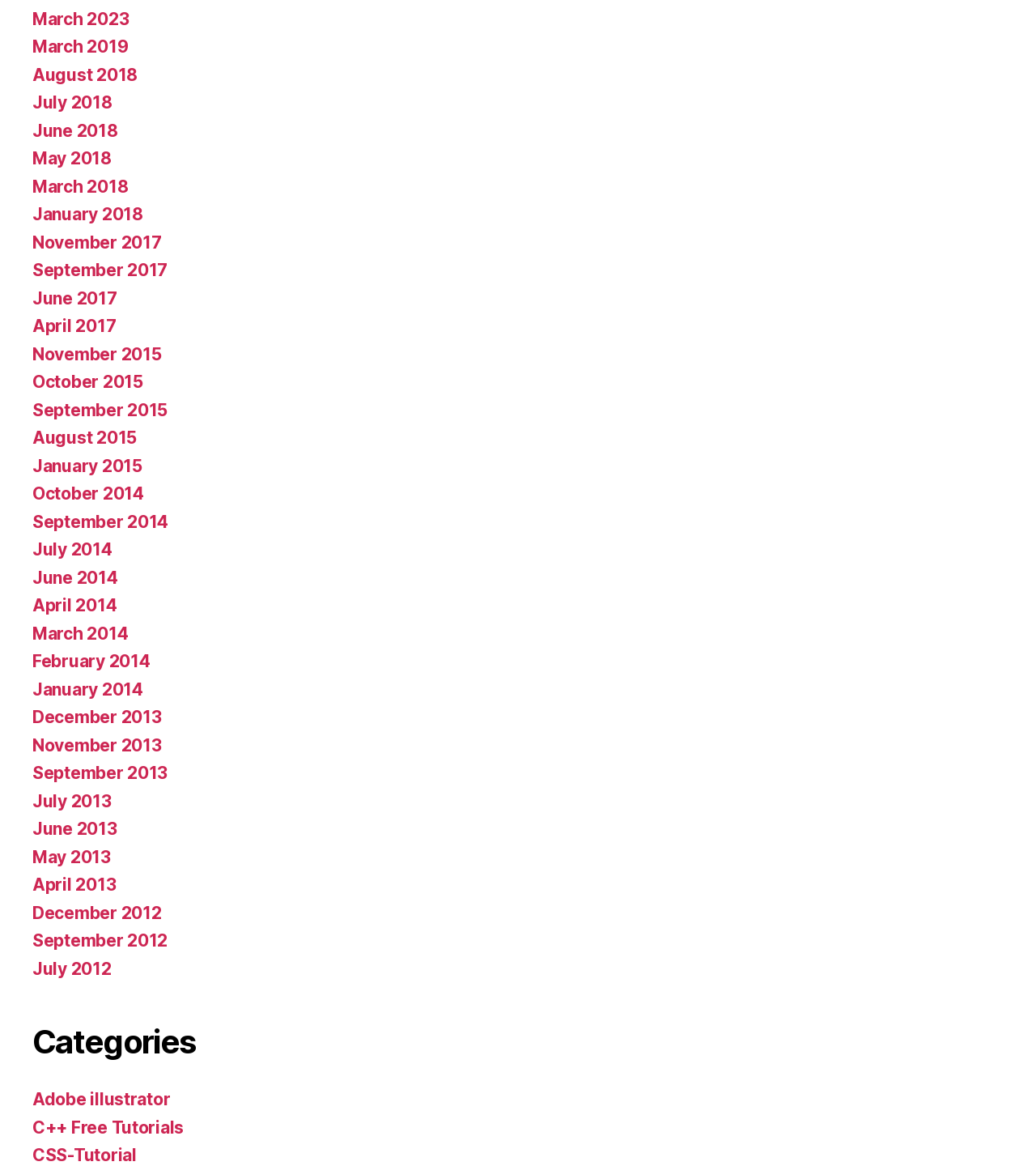Can you find the bounding box coordinates of the area I should click to execute the following instruction: "Explore tutorials on C++"?

[0.031, 0.958, 0.177, 0.975]